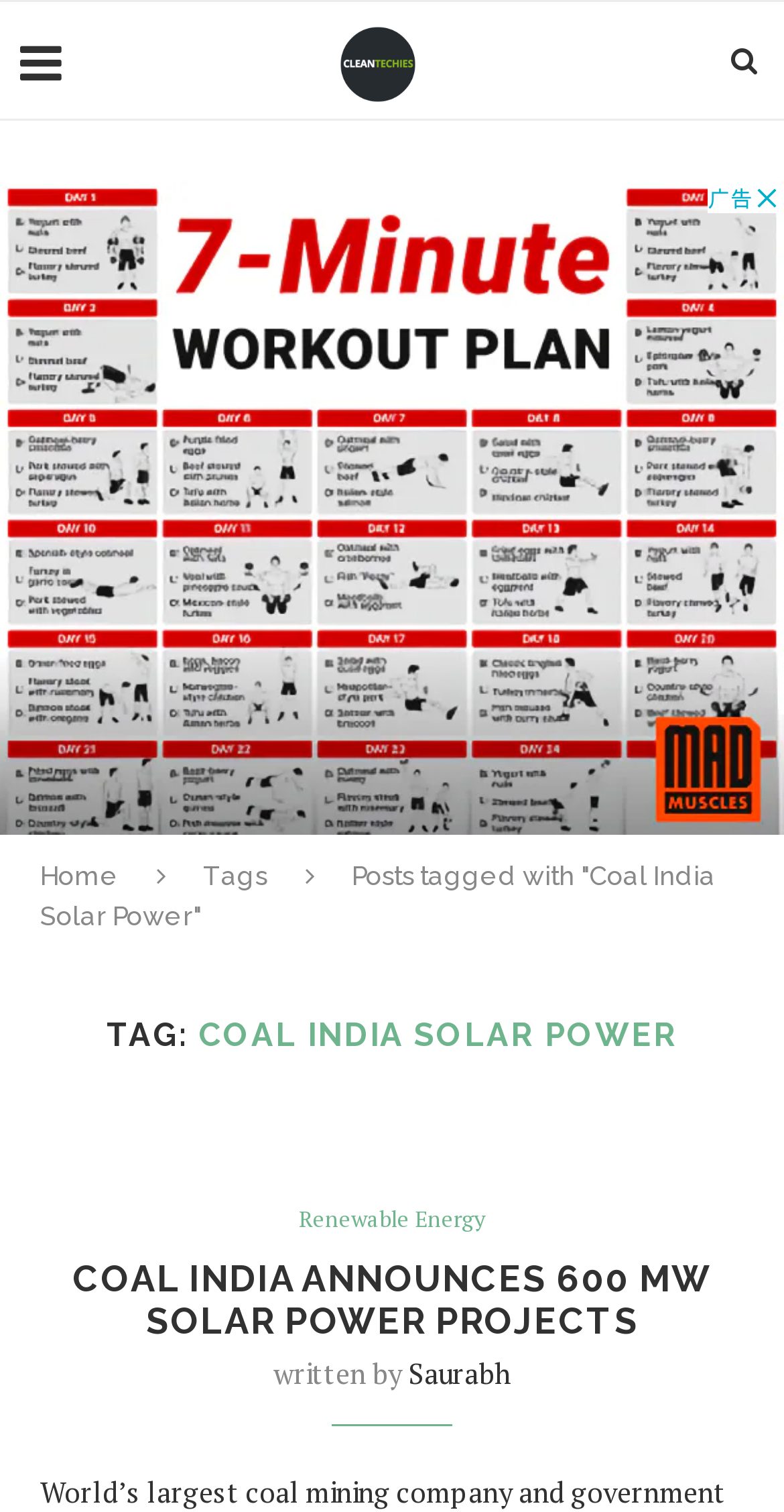Answer this question in one word or a short phrase: How many links are there in the post?

4